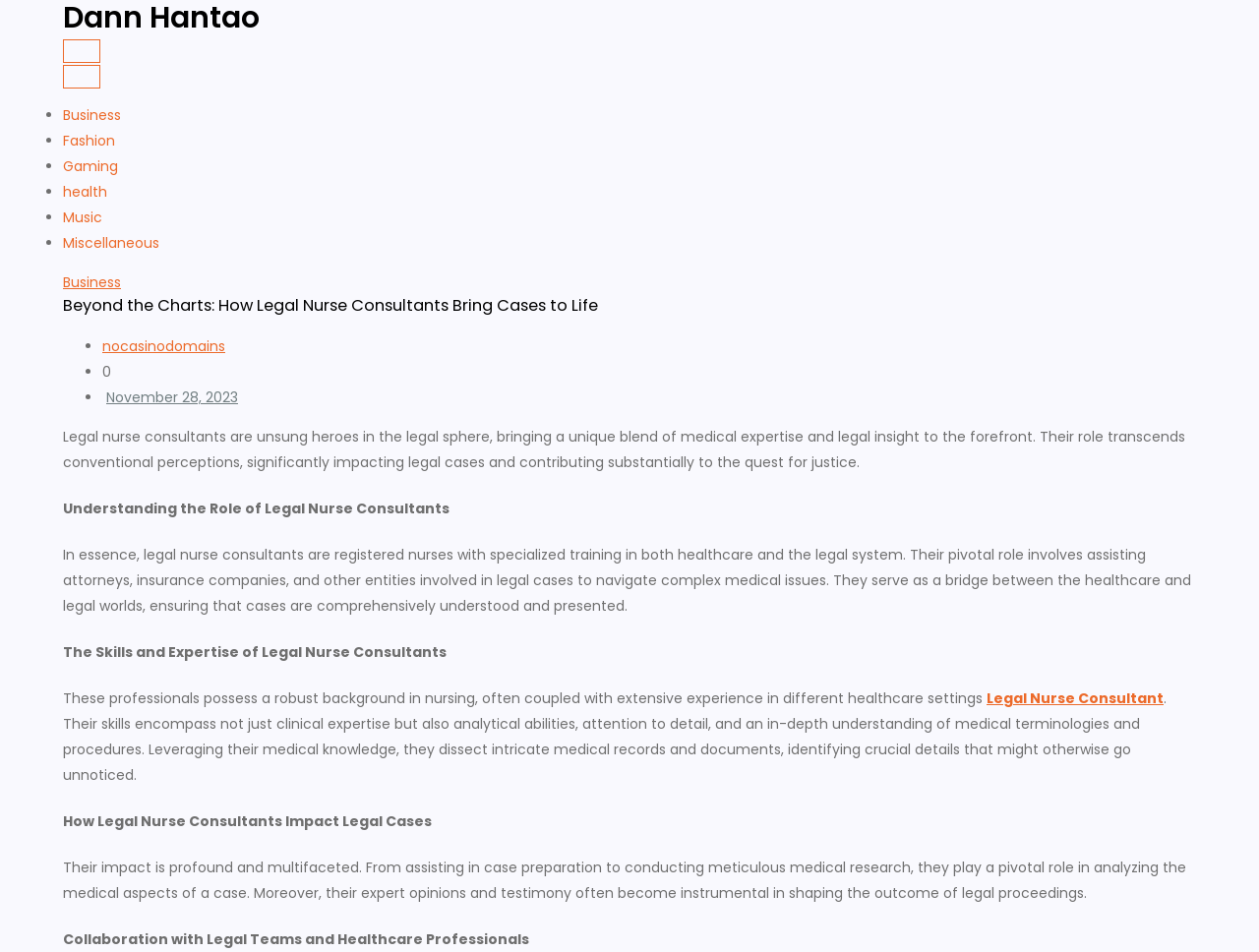Provide a one-word or one-phrase answer to the question:
What is the role of legal nurse consultants?

Assisting attorneys and insurance companies